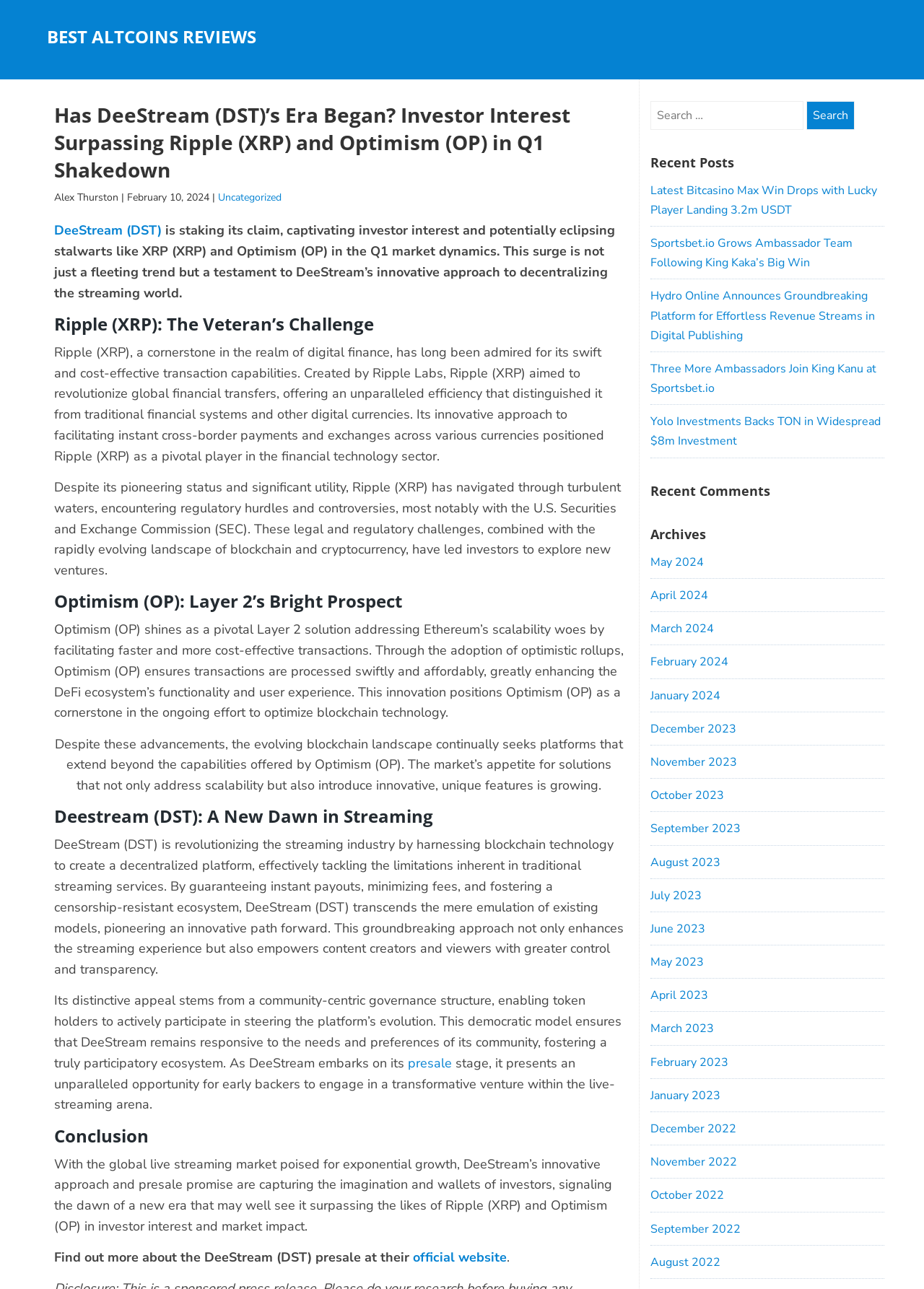What is the name of the cryptocurrency mentioned in the first heading?
Using the visual information, respond with a single word or phrase.

DeeStream (DST)